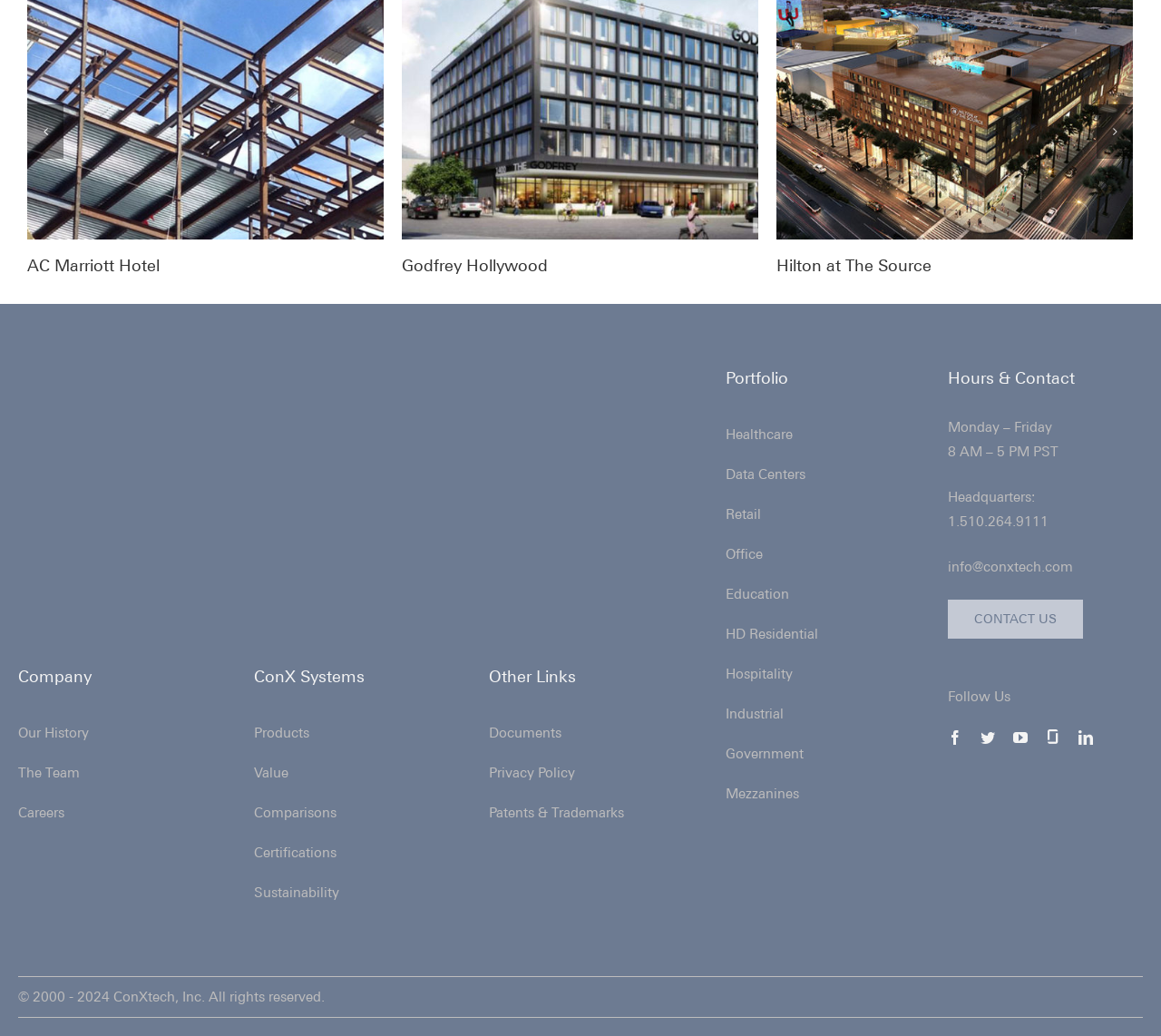Please identify the bounding box coordinates of the clickable region that I should interact with to perform the following instruction: "View Healthcare portfolio". The coordinates should be expressed as four float numbers between 0 and 1, i.e., [left, top, right, bottom].

[0.625, 0.412, 0.683, 0.427]